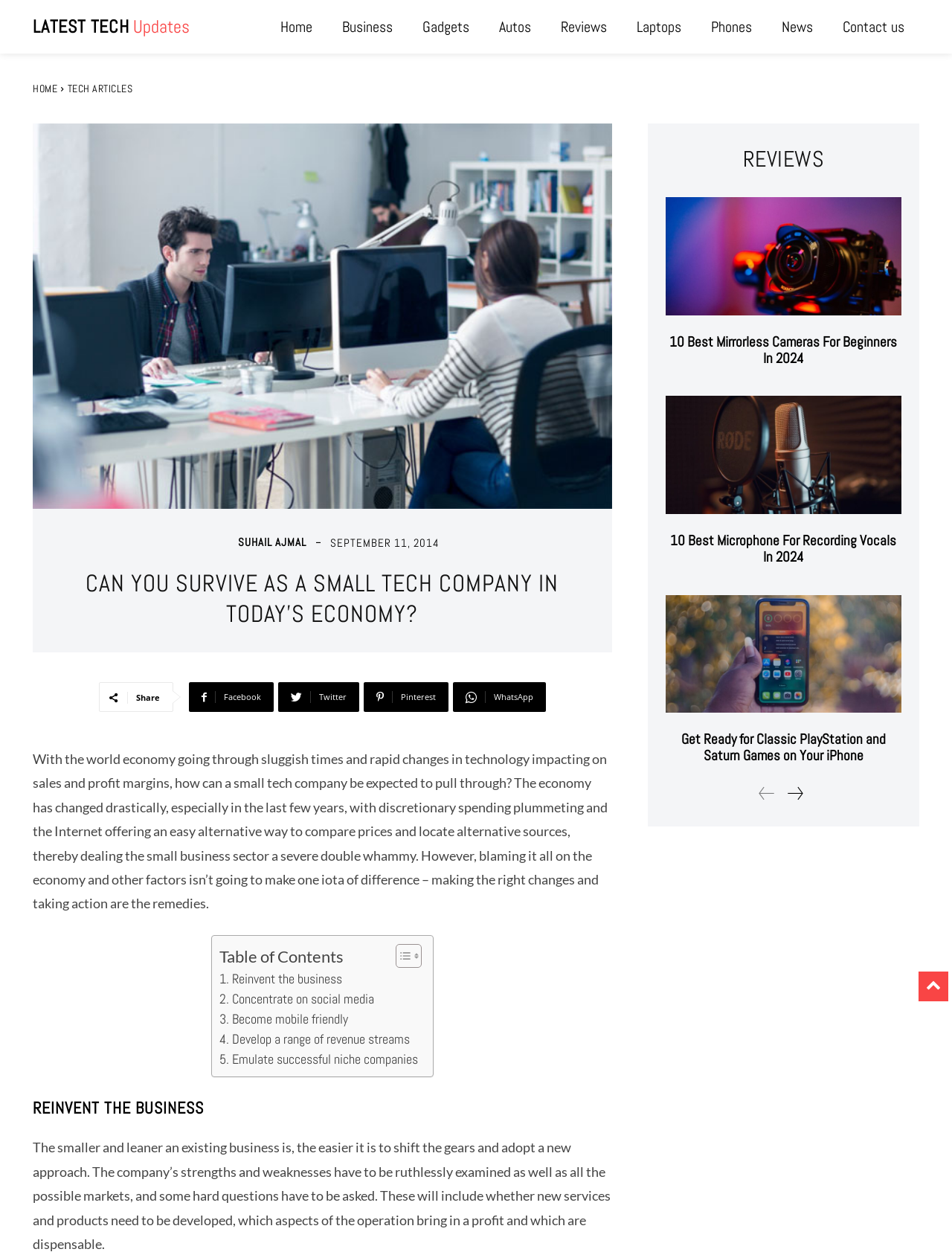Give an in-depth explanation of the webpage layout and content.

This webpage is an article discussing the challenges faced by small tech companies in today's economy. At the top, there is a navigation bar with 9 links: "LATEST TECH Updates", "Home", "Business", "Gadgets", "Autos", "Reviews", "Laptops", "Phones", and "News". Below the navigation bar, there is a section with a heading "CAN YOU SURVIVE AS A SMALL TECH COMPANY IN TODAY’S ECONOMY?" and a brief introduction to the article.

To the right of the introduction, there is a section with the author's name, "Suhail Ajmal", and a timestamp "SEPTEMBER 11, 2014". Below this section, there are social media links to share the article on Facebook, Twitter, Pinterest, and WhatsApp.

The main content of the article is divided into sections, each with a heading and a brief description. The sections are "Reinvent the business", "Concentrate on social media", "Become mobile friendly", "Develop a range of revenue streams", and "Emulate successful niche companies". Each section has a brief description and a link to toggle the table of contents.

At the bottom of the page, there is a section with reviews, featuring three articles: "10 Best Mirrorless Cameras For Beginners In 2024", "10 Best Microphone For Recording Vocals In 2024", and "Get Ready for Classic PlayStation and Saturn Games on Your iPhone". Each review has a heading and a link to the full article. Finally, there are links to navigate to the previous and next pages.